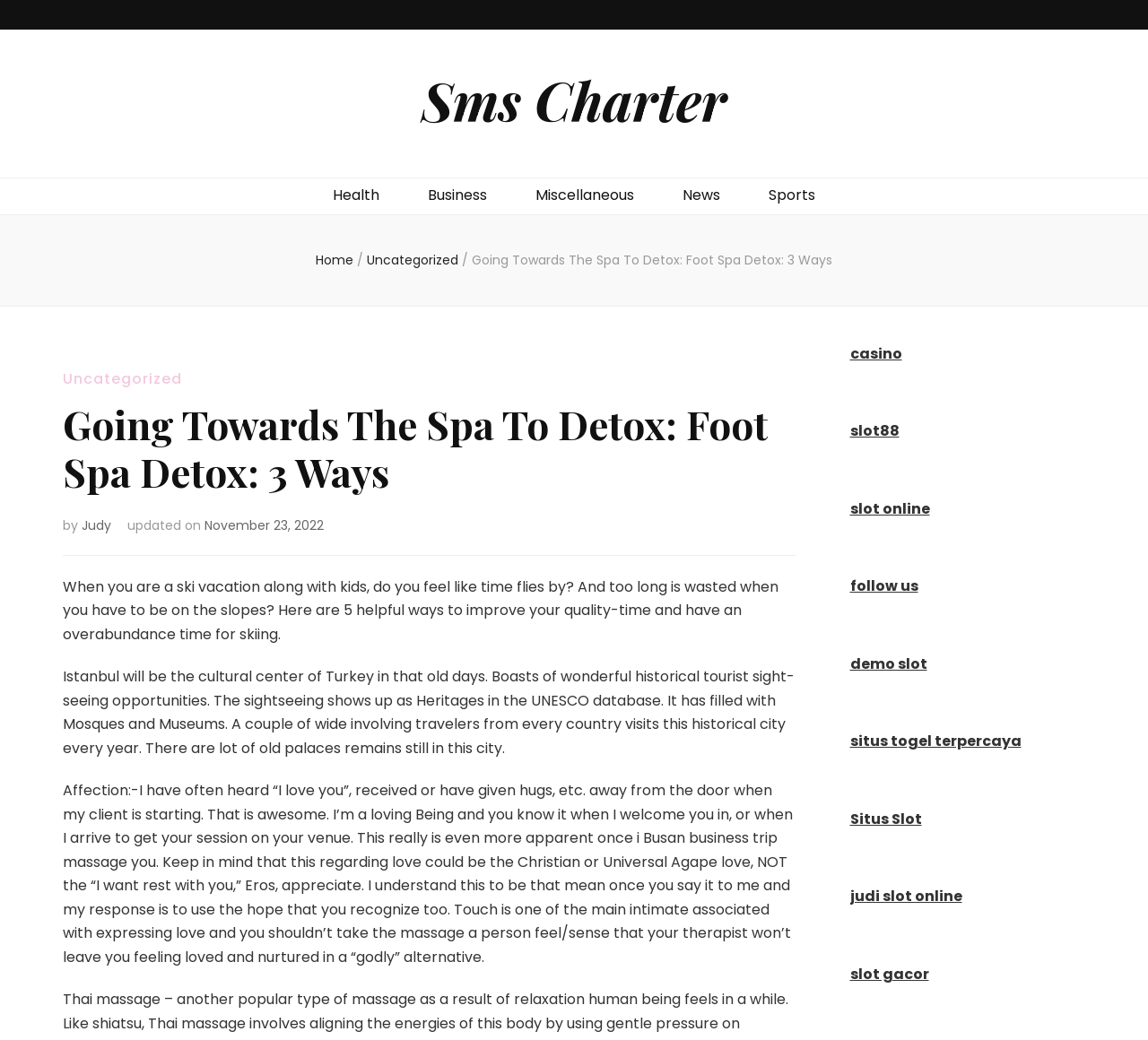Please provide a one-word or phrase answer to the question: 
What is the category of the article?

Uncategorized